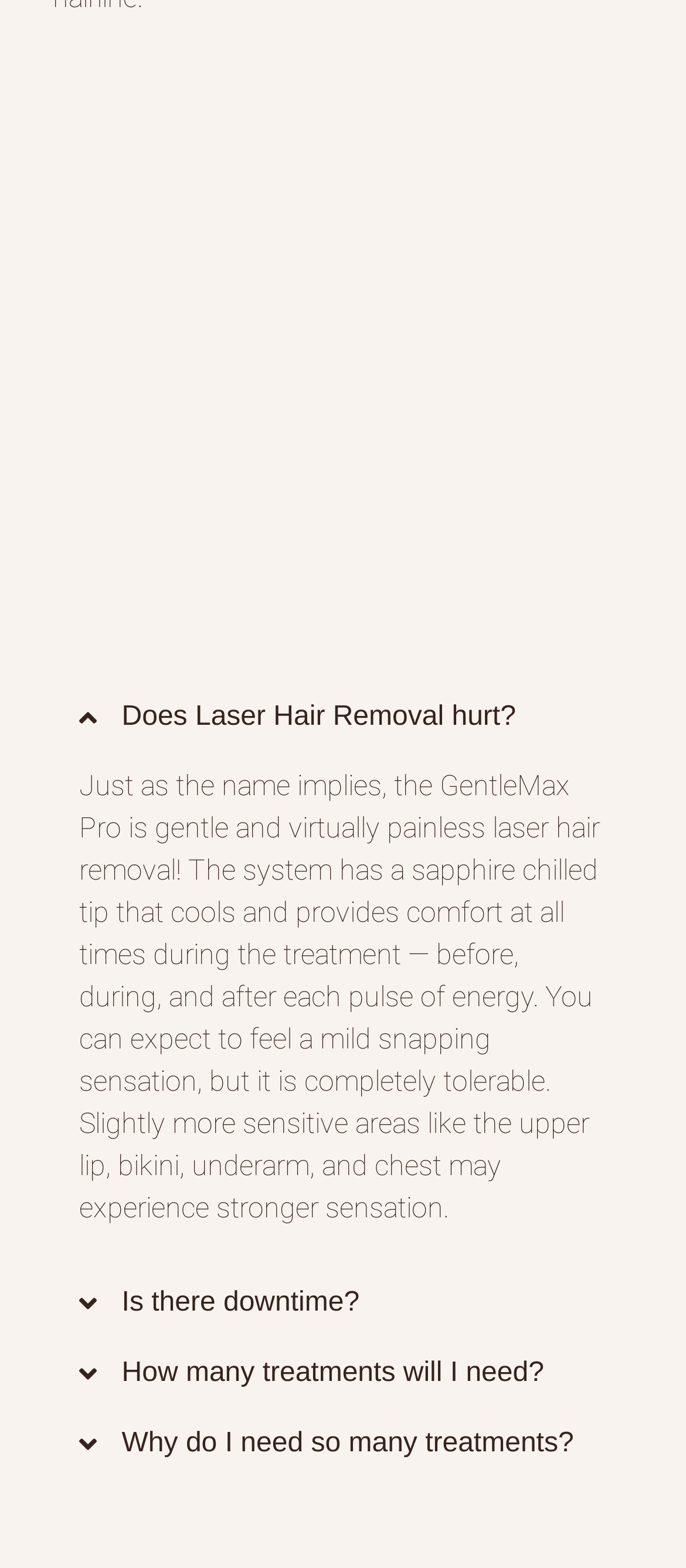Identify the bounding box coordinates for the UI element that matches this description: "name="search" placeholder="Search the knowledgebase..."".

None